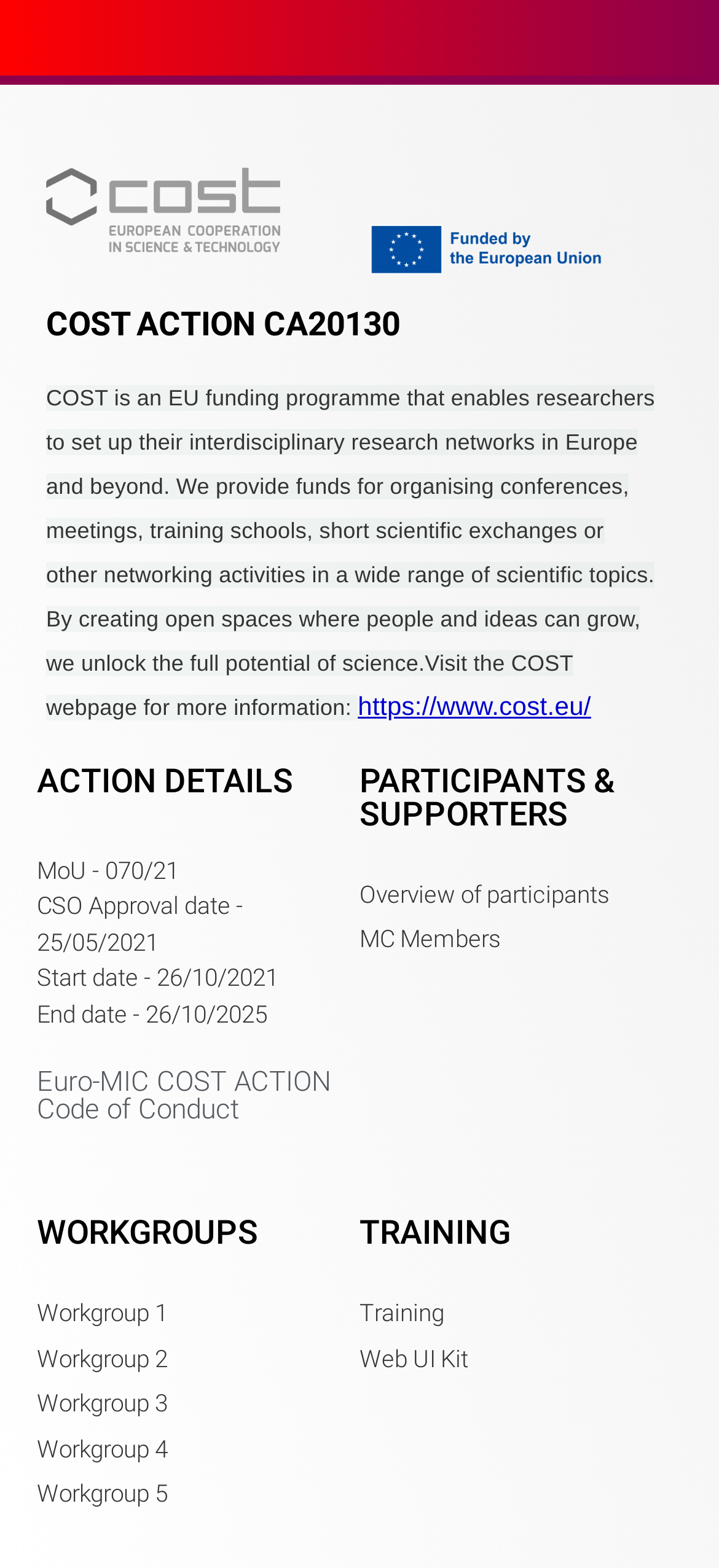What is the name of the webpage that provides more information?
Based on the image, give a one-word or short phrase answer.

COST webpage